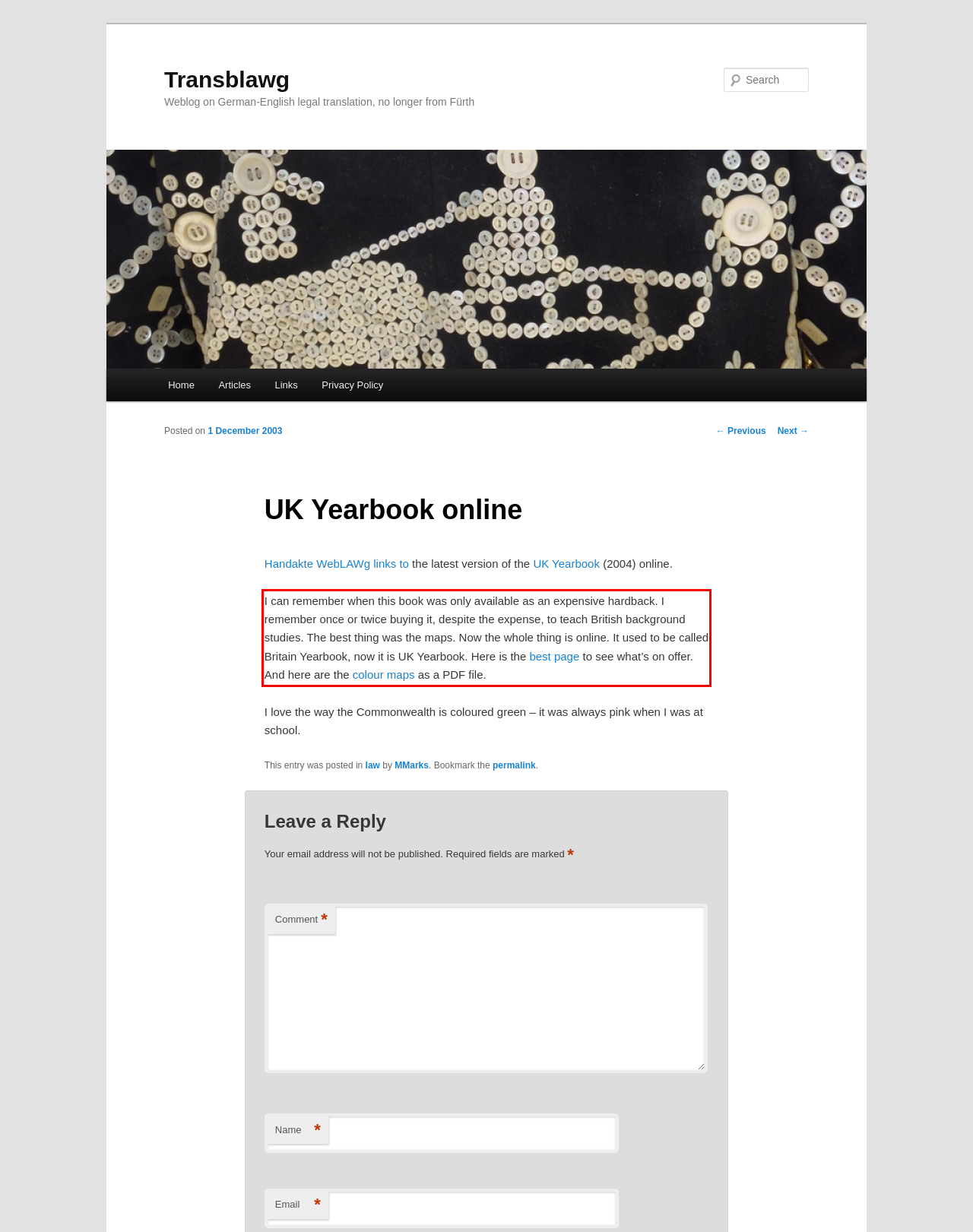Using the provided webpage screenshot, identify and read the text within the red rectangle bounding box.

I can remember when this book was only available as an expensive hardback. I remember once or twice buying it, despite the expense, to teach British background studies. The best thing was the maps. Now the whole thing is online. It used to be called Britain Yearbook, now it is UK Yearbook. Here is the best page to see what’s on offer. And here are the colour maps as a PDF file.